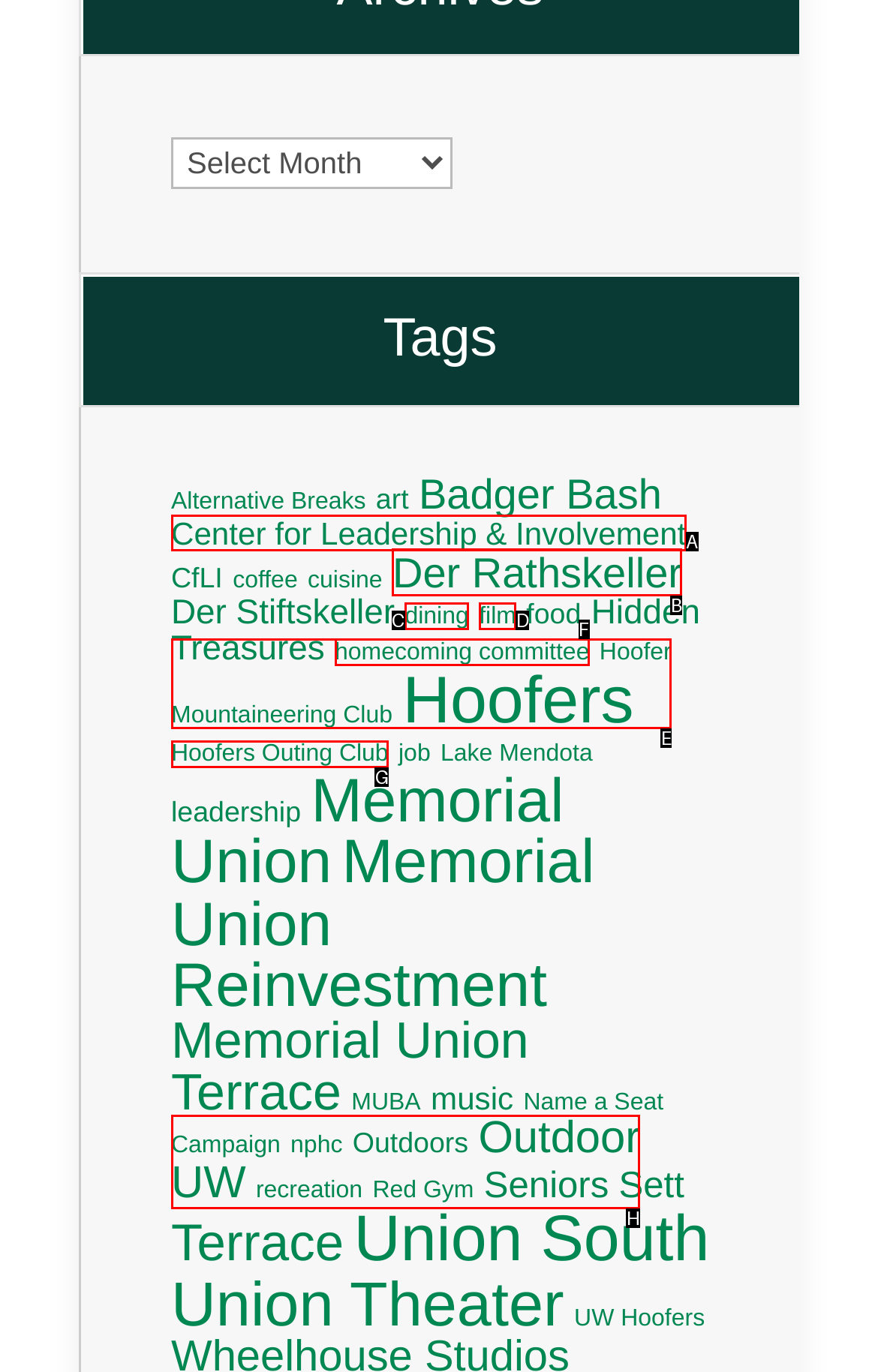Indicate which HTML element you need to click to complete the task: Explore 'Outdoor UW' activities. Provide the letter of the selected option directly.

H